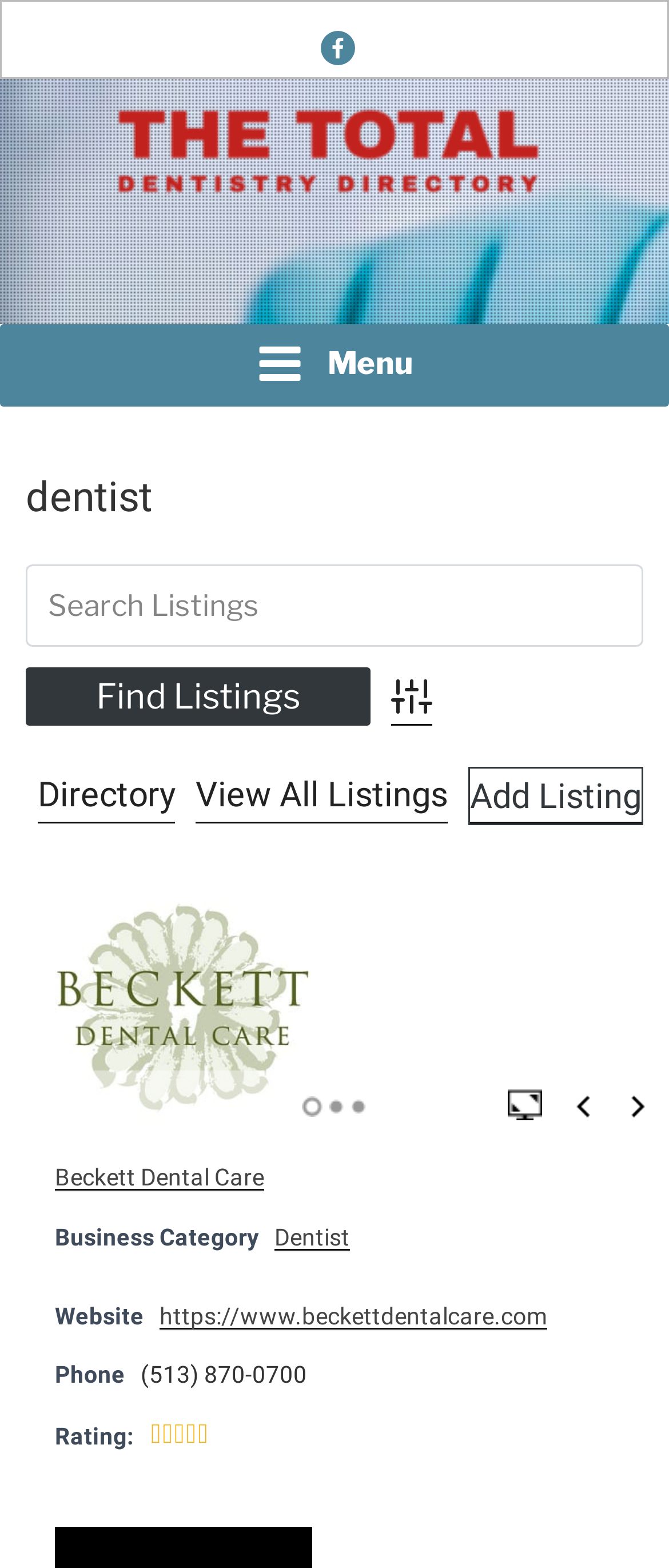Provide your answer in a single word or phrase: 
What is the website of Beckett Dental Care?

https://www.beckettdentalcare.com